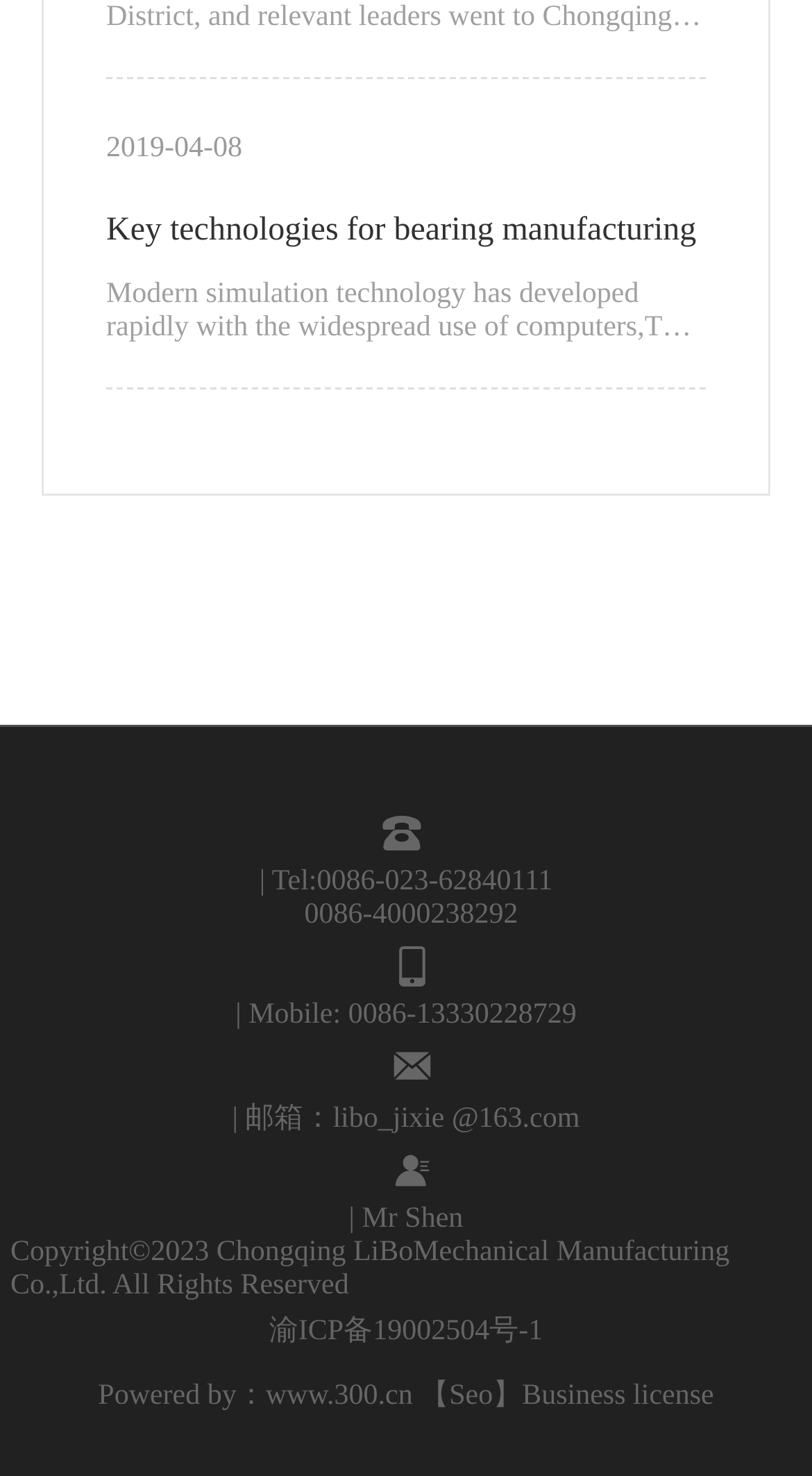Determine the bounding box coordinates of the element that should be clicked to execute the following command: "Send an email to libo_jixie@163.com".

[0.286, 0.748, 0.714, 0.769]